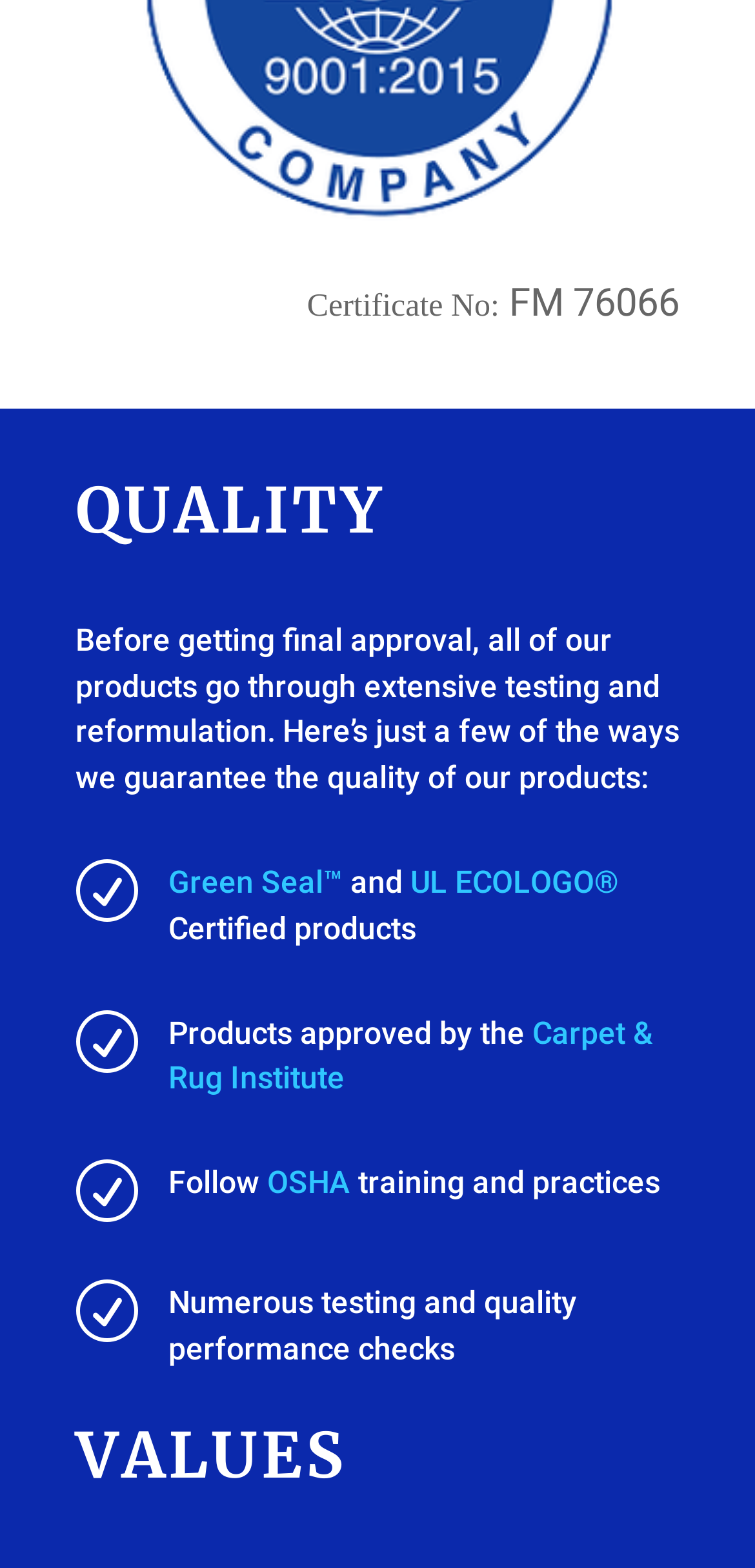Please provide a brief answer to the question using only one word or phrase: 
What is the purpose of the quality testing?

To guarantee product quality